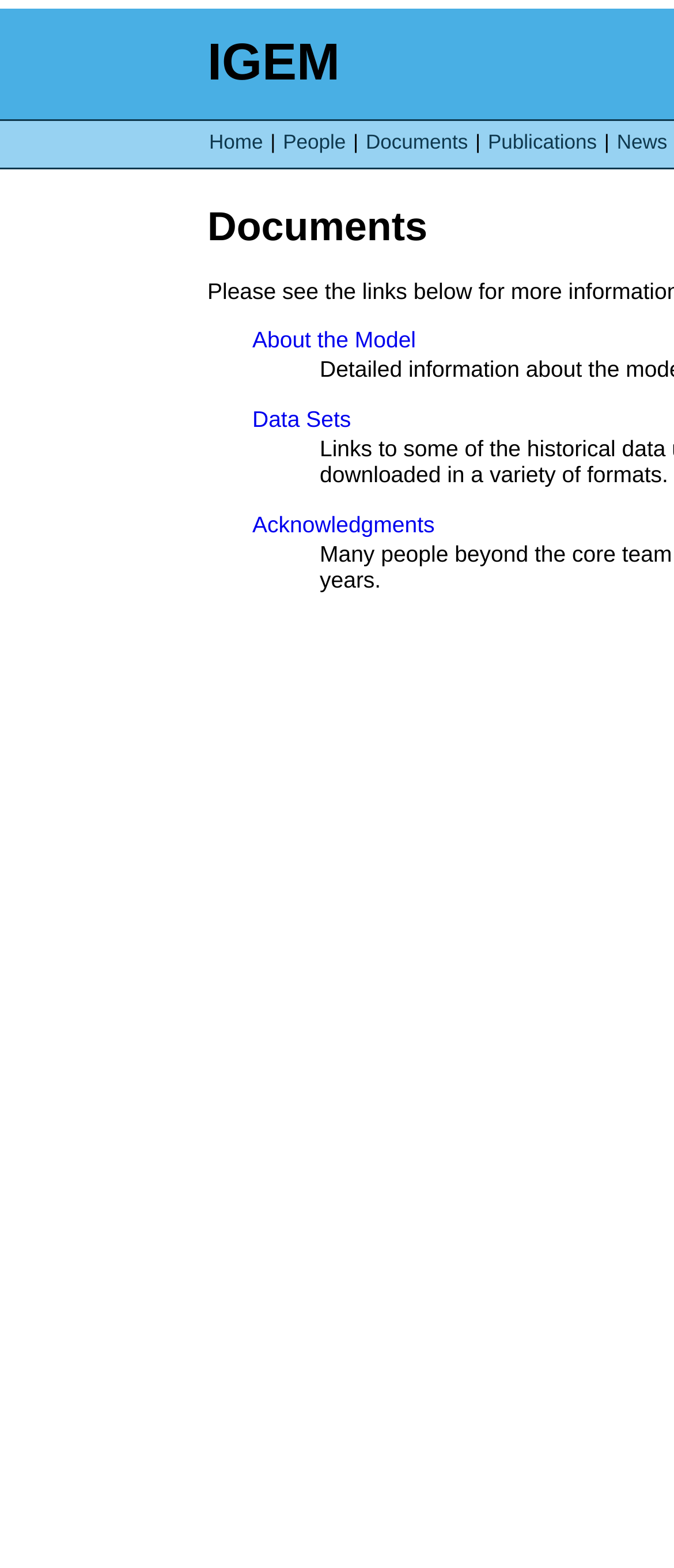Please specify the bounding box coordinates of the clickable region necessary for completing the following instruction: "view people page". The coordinates must consist of four float numbers between 0 and 1, i.e., [left, top, right, bottom].

[0.417, 0.083, 0.516, 0.099]